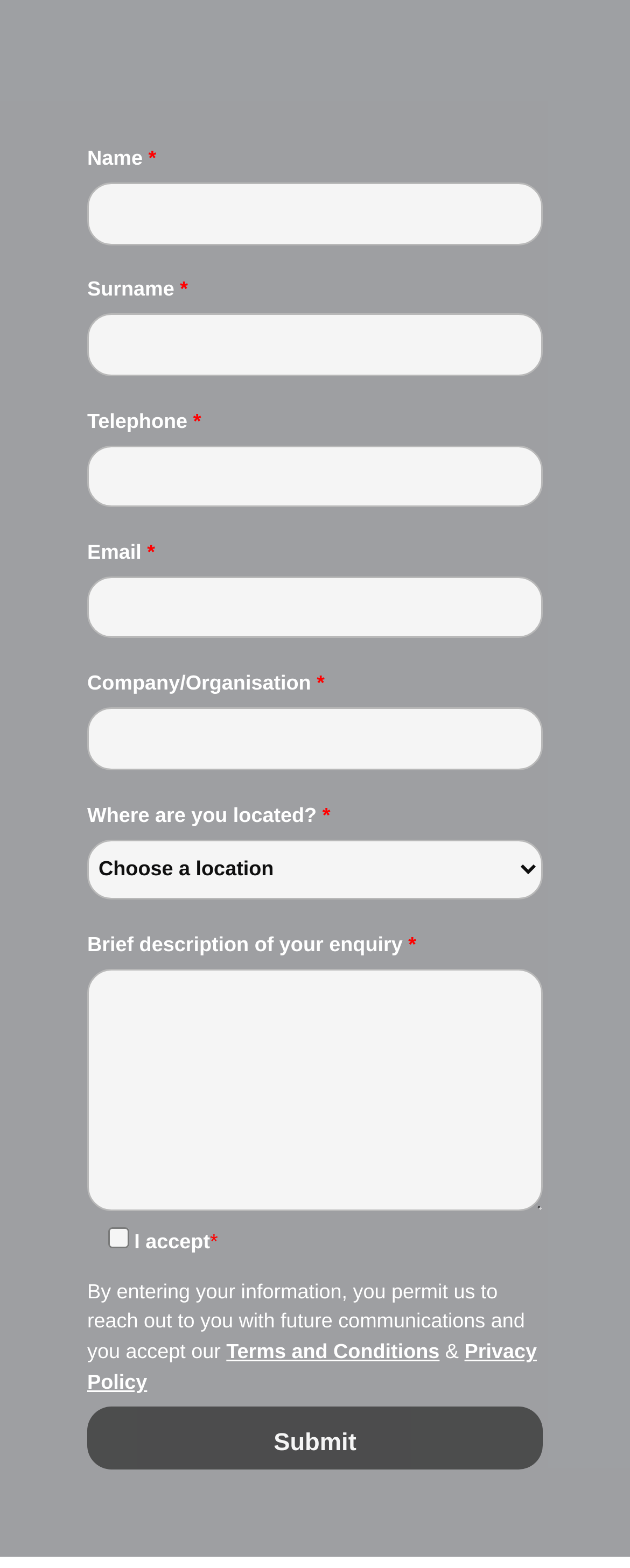Show the bounding box coordinates of the element that should be clicked to complete the task: "Write a brief description of your enquiry".

[0.138, 0.618, 0.862, 0.772]